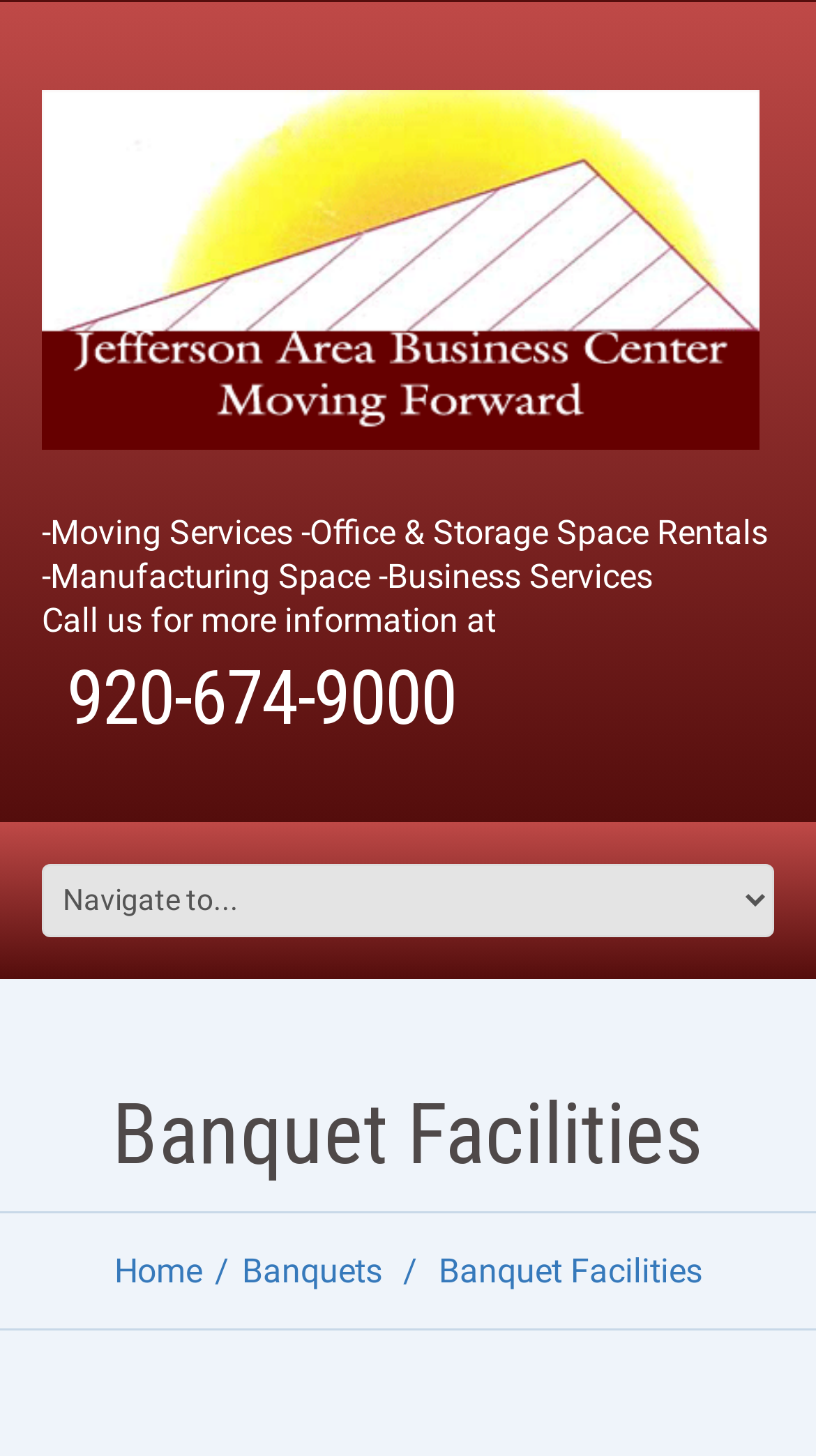What type of services are offered by Jefferson Area Business Center?
Look at the webpage screenshot and answer the question with a detailed explanation.

I found the services offered by looking at the text elements that describe the services, which are 'Moving Services -Office & Storage Space Rentals' and 'Manufacturing Space -Business Services'.